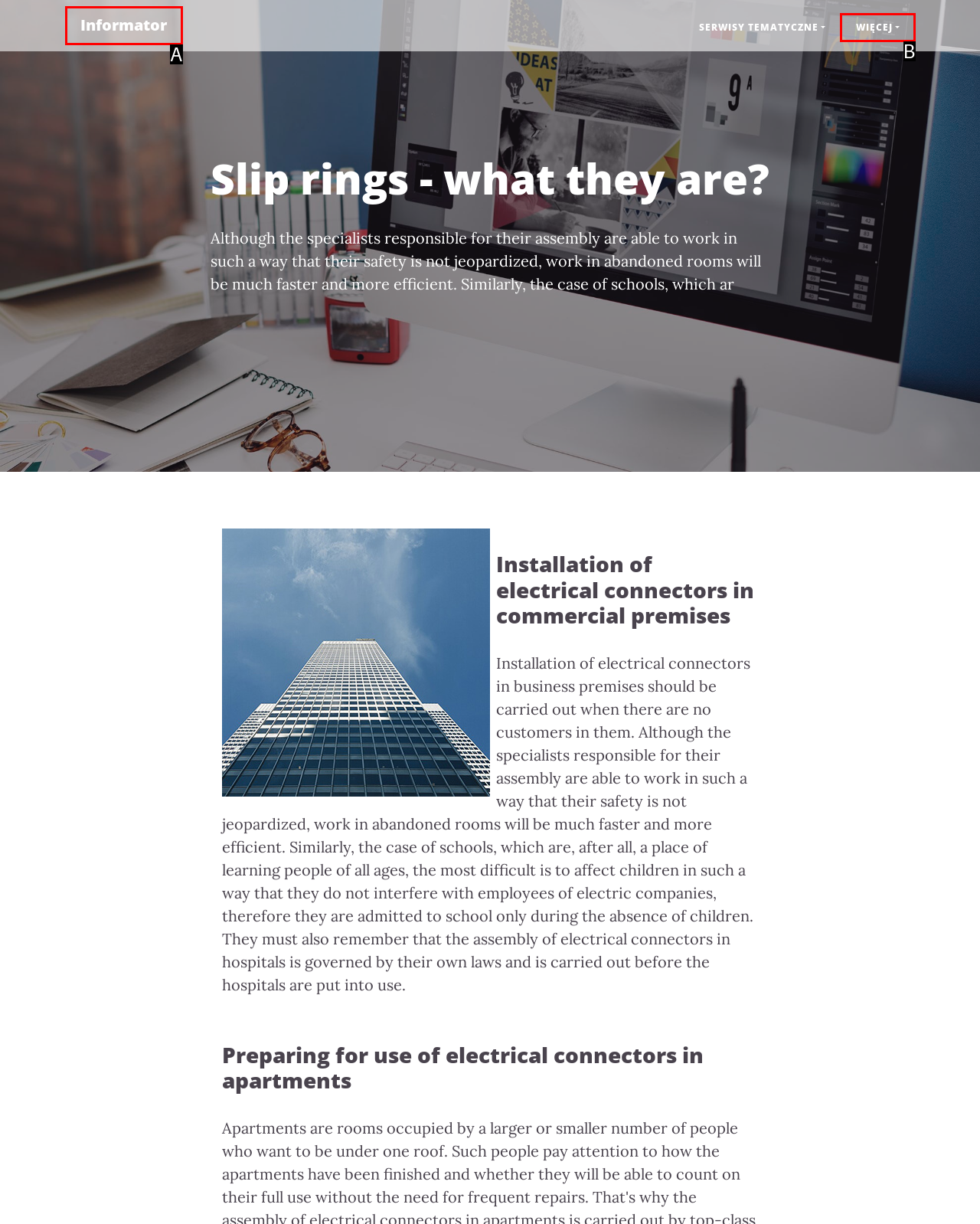Determine which HTML element best suits the description: Informator. Reply with the letter of the matching option.

A